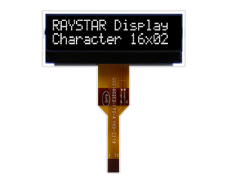Generate a detailed caption that encompasses all aspects of the image.

This image features a RAYSTAR character display model, specifically designed as a 16x02 LCD (Liquid Crystal Display), showcasing its structured design primarily for easy readability in various applications. The display highlights white characters on a black background, ensuring high contrast for clear visibility. 

Connected by a flexible printed circuit (FPC), the display integrates seamlessly into electronic projects, allowing for compact installations. This model is ideal for use in devices where textual information is essential, such as handheld controllers, information panels, and communication devices. Its dimensions and configuration cater to applications that require clear, legible outputs in a compact format, making it a versatile choice for many electronic enthusiasts and professionals.